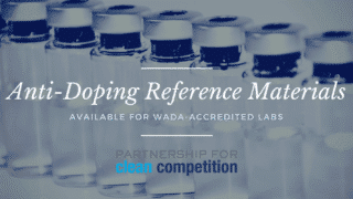What is the purpose of the 'Partnership for Clean Competition' logo?
By examining the image, provide a one-word or phrase answer.

To promote fairness in sports